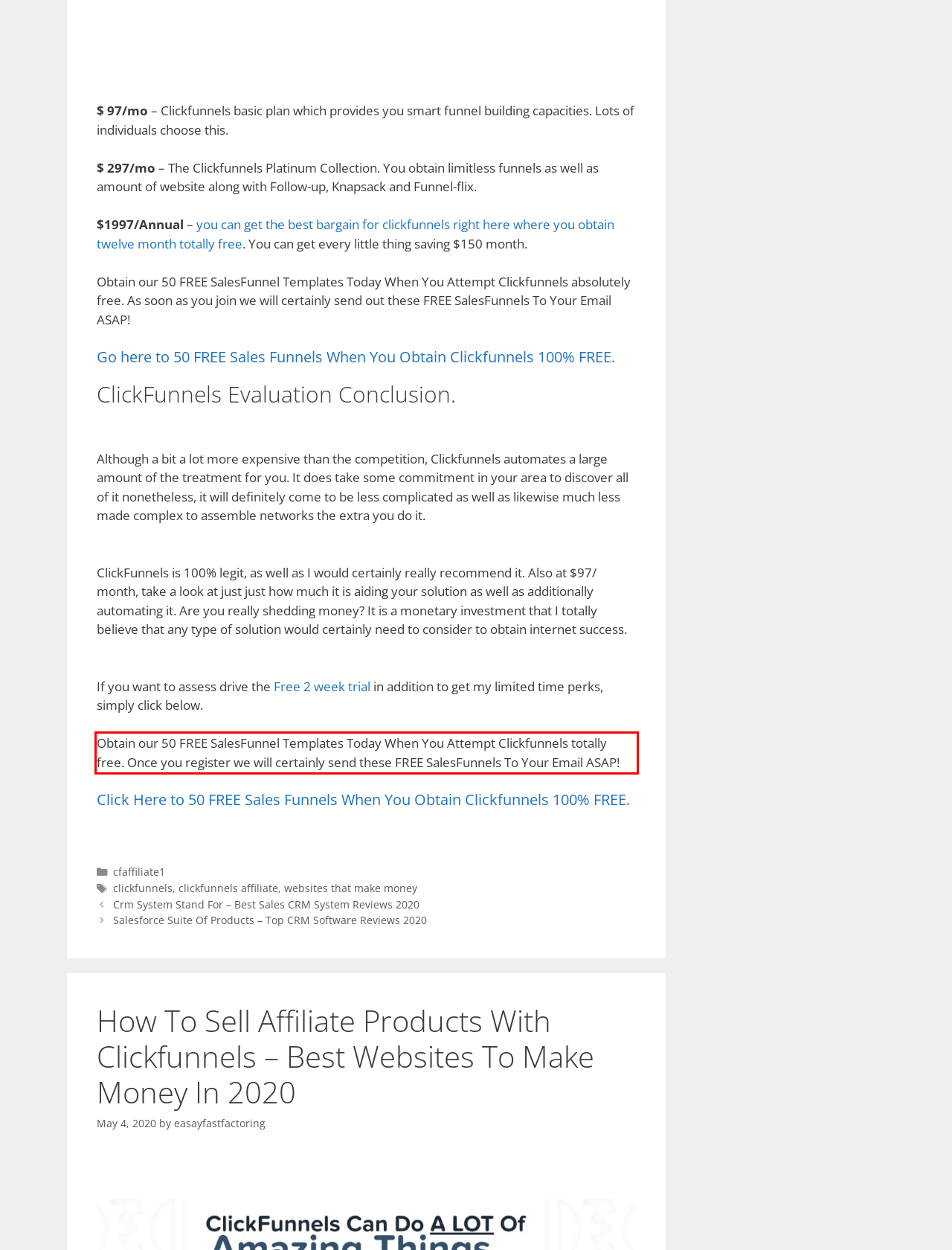You have a screenshot of a webpage where a UI element is enclosed in a red rectangle. Perform OCR to capture the text inside this red rectangle.

Obtain our 50 FREE SalesFunnel Templates Today When You Attempt Clickfunnels totally free. Once you register we will certainly send these FREE SalesFunnels To Your Email ASAP!